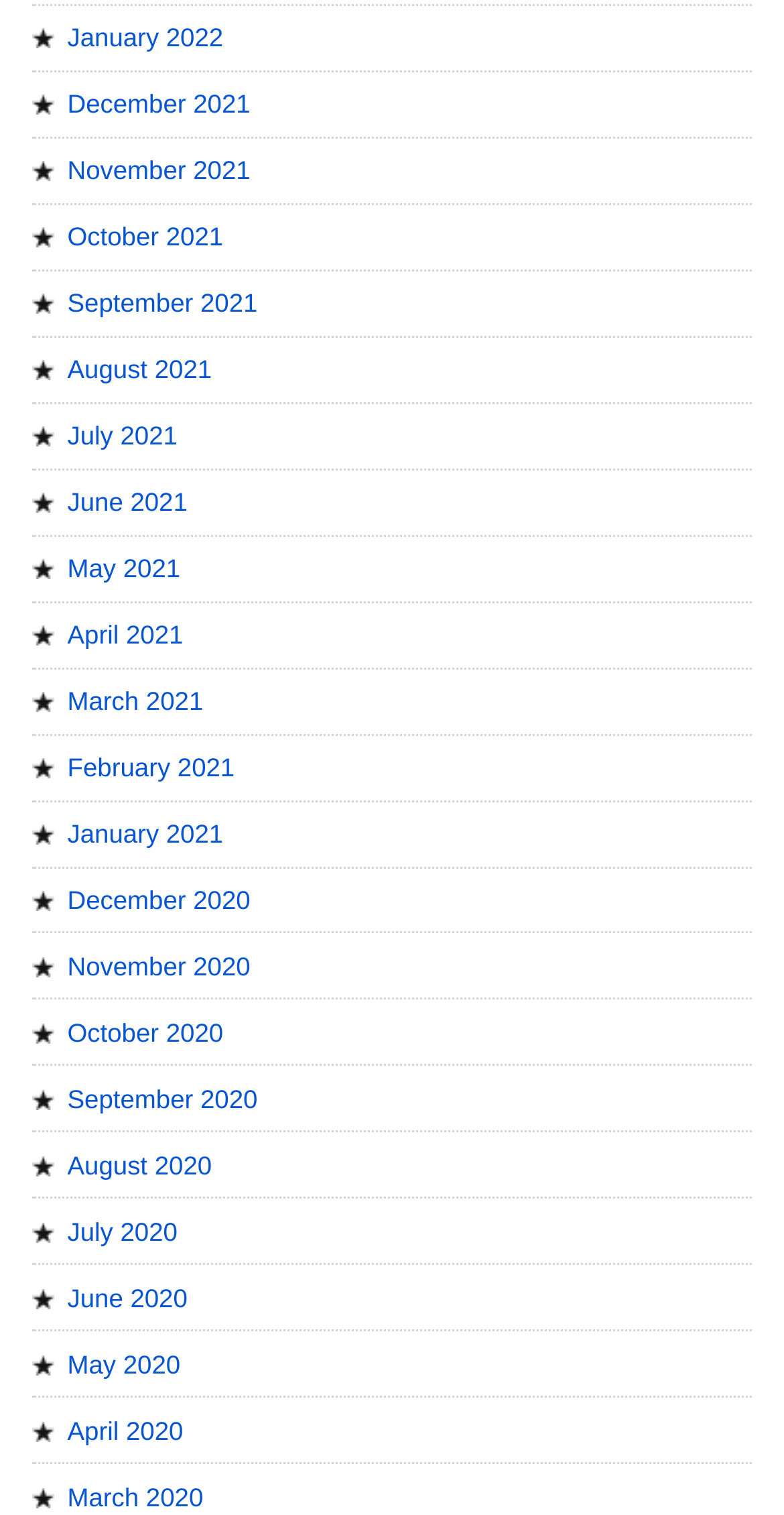Provide the bounding box coordinates of the HTML element described by the text: "December 2020". The coordinates should be in the format [left, top, right, bottom] with values between 0 and 1.

[0.086, 0.584, 0.319, 0.604]